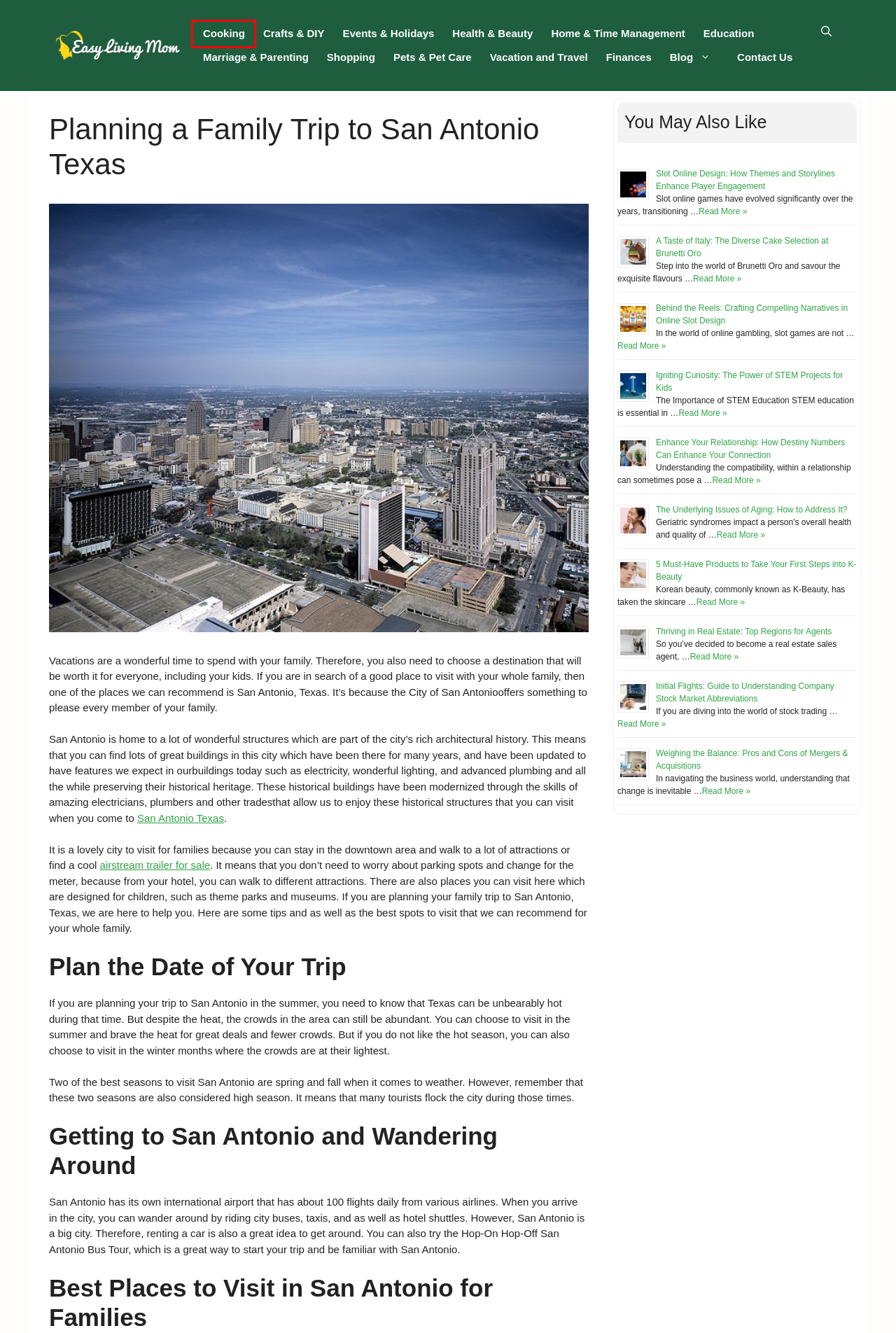Examine the screenshot of the webpage, which includes a red bounding box around an element. Choose the best matching webpage description for the page that will be displayed after clicking the element inside the red bounding box. Here are the candidates:
A. Enhance Your Relationship: How Destiny Numbers Can Enhance Your Connection | Easy Living Mom
B. Events & Holidays | Easy Living Mom
C. Home & Time Management | Easy Living Mom
D. Education | Easy Living Mom
E. Cooking | Easy Living Mom
F. A Taste of Italy: The Diverse Cake Selection at Brunetti Oro | Easy Living Mom
G. Pets & Pet Care | Easy Living Mom
H. 5 Must-Have Products to Take Your First Steps into K-Beauty | Easy Living Mom

E